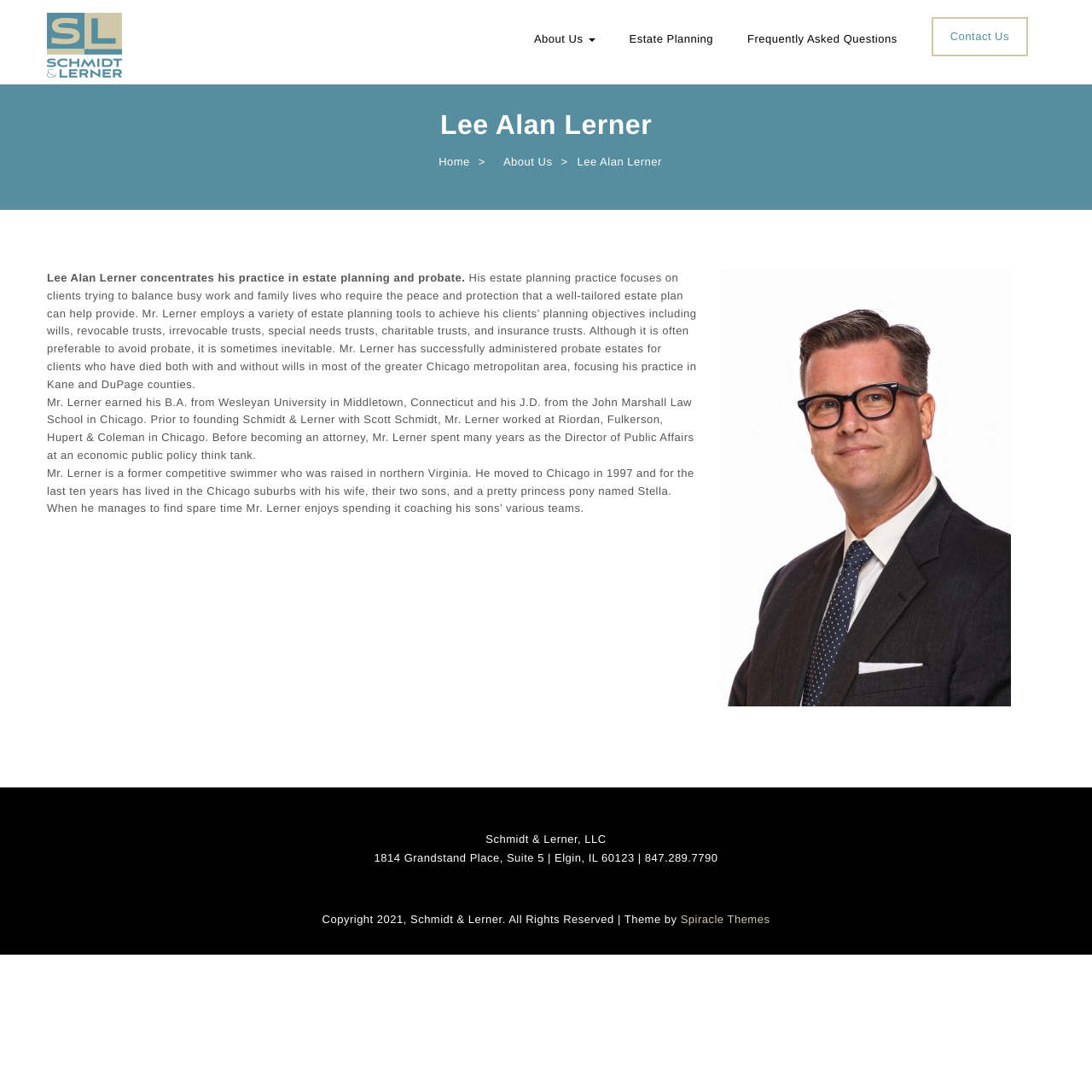Given the description Frequently Asked Questions, predict the bounding box coordinates of the UI element. Ensure the coordinates are in the format (top-left x, top-left y, bottom-right x, bottom-right y) and all values are between 0 and 1.

[0.684, 0.027, 0.822, 0.059]